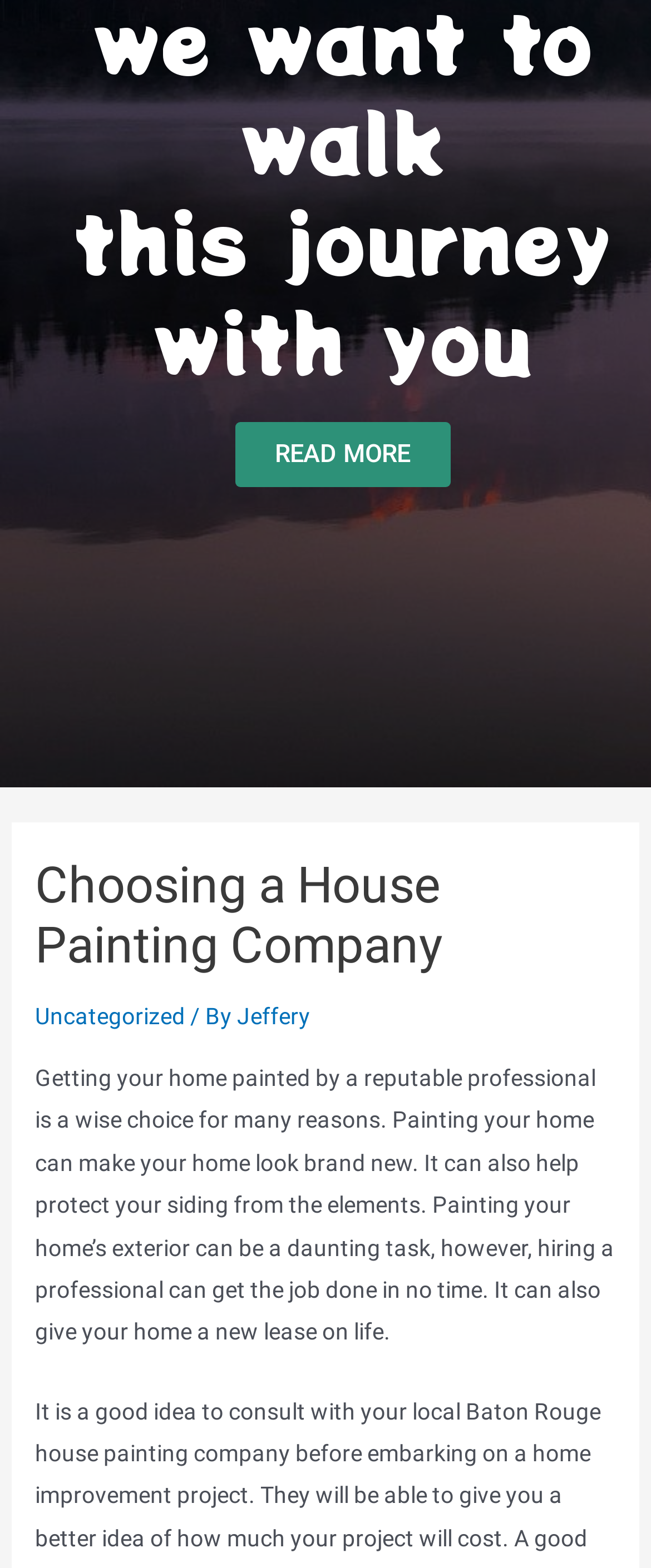Can you find the bounding box coordinates for the UI element given this description: "Jeffery"? Provide the coordinates as four float numbers between 0 and 1: [left, top, right, bottom].

[0.364, 0.64, 0.477, 0.657]